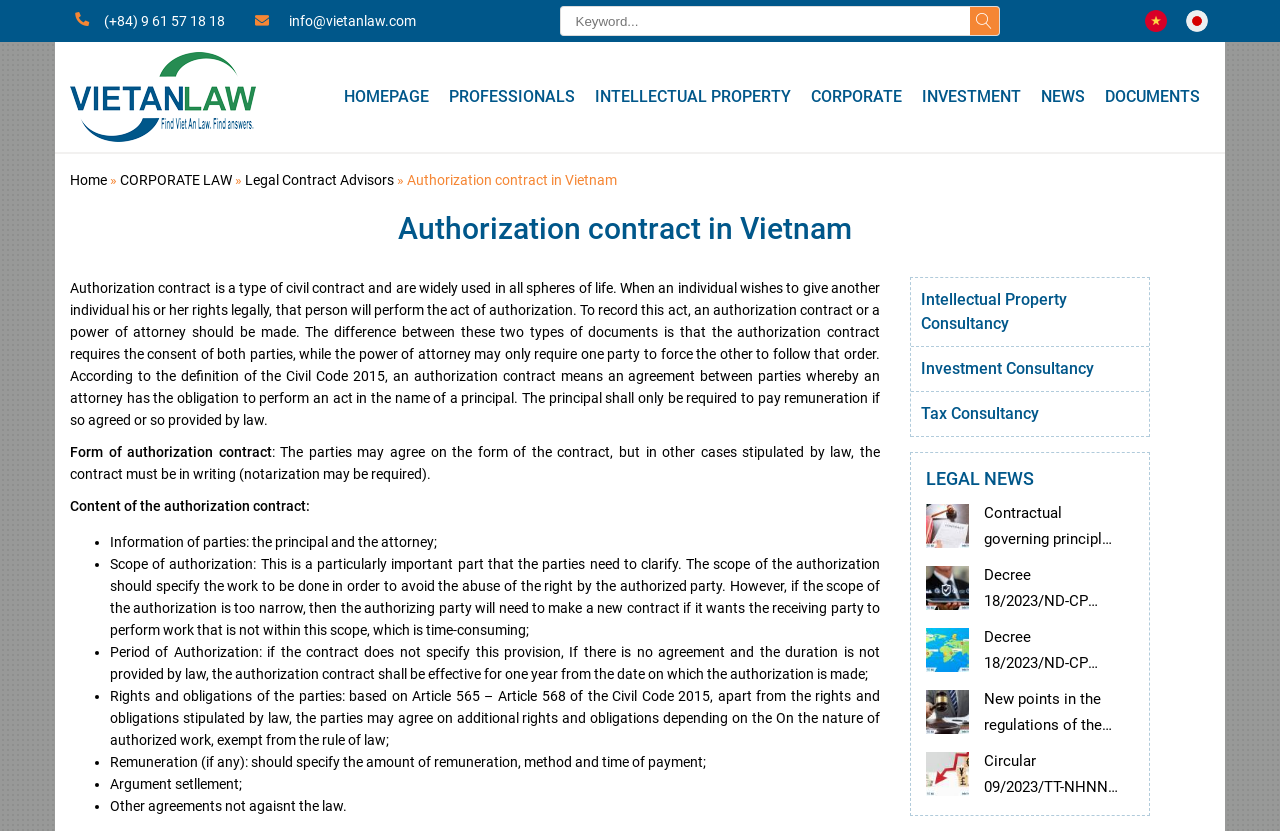Find and indicate the bounding box coordinates of the region you should select to follow the given instruction: "read about contractual governing principles in Vietnam".

[0.723, 0.607, 0.757, 0.659]